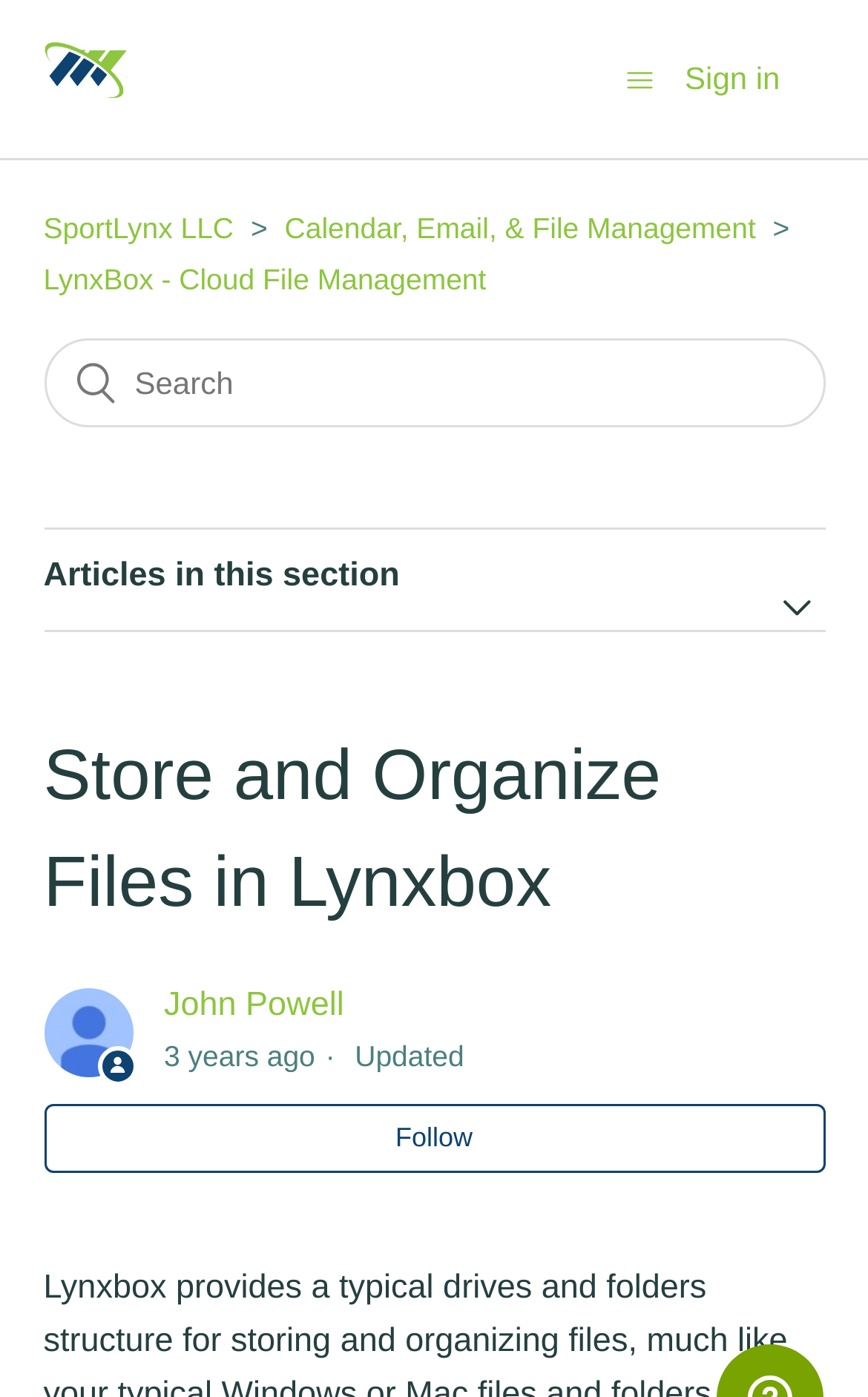Using the information in the image, give a detailed answer to the following question: What is the topic of the article on this webpage?

I found the answer by looking at the heading 'Store and Organize Files in Lynxbox' on the webpage, which suggests that the article is about storing and organizing files in Lynxbox.